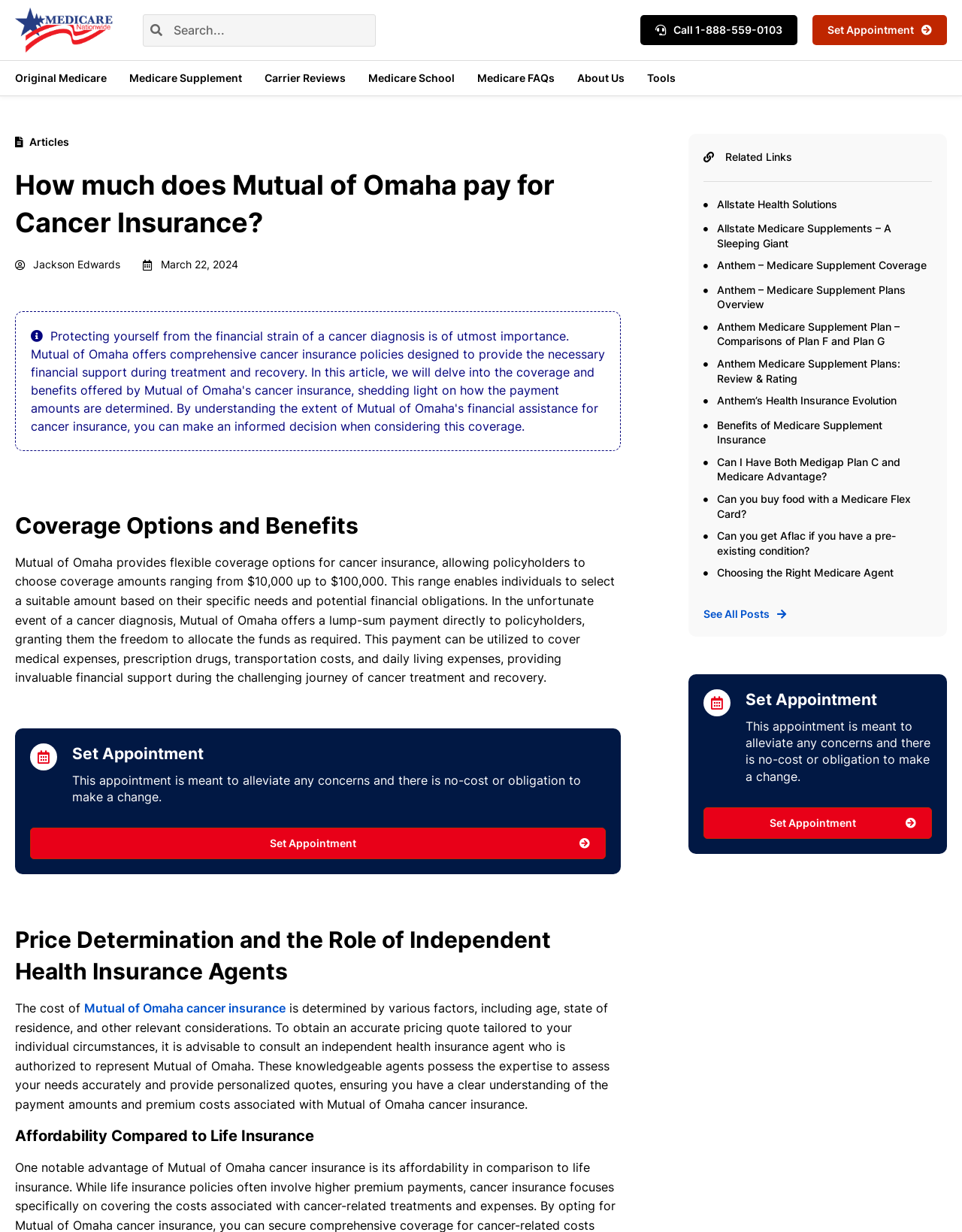Use a single word or phrase to respond to the question:
What is the purpose of the 'Set Appointment' button?

To alleviate concerns